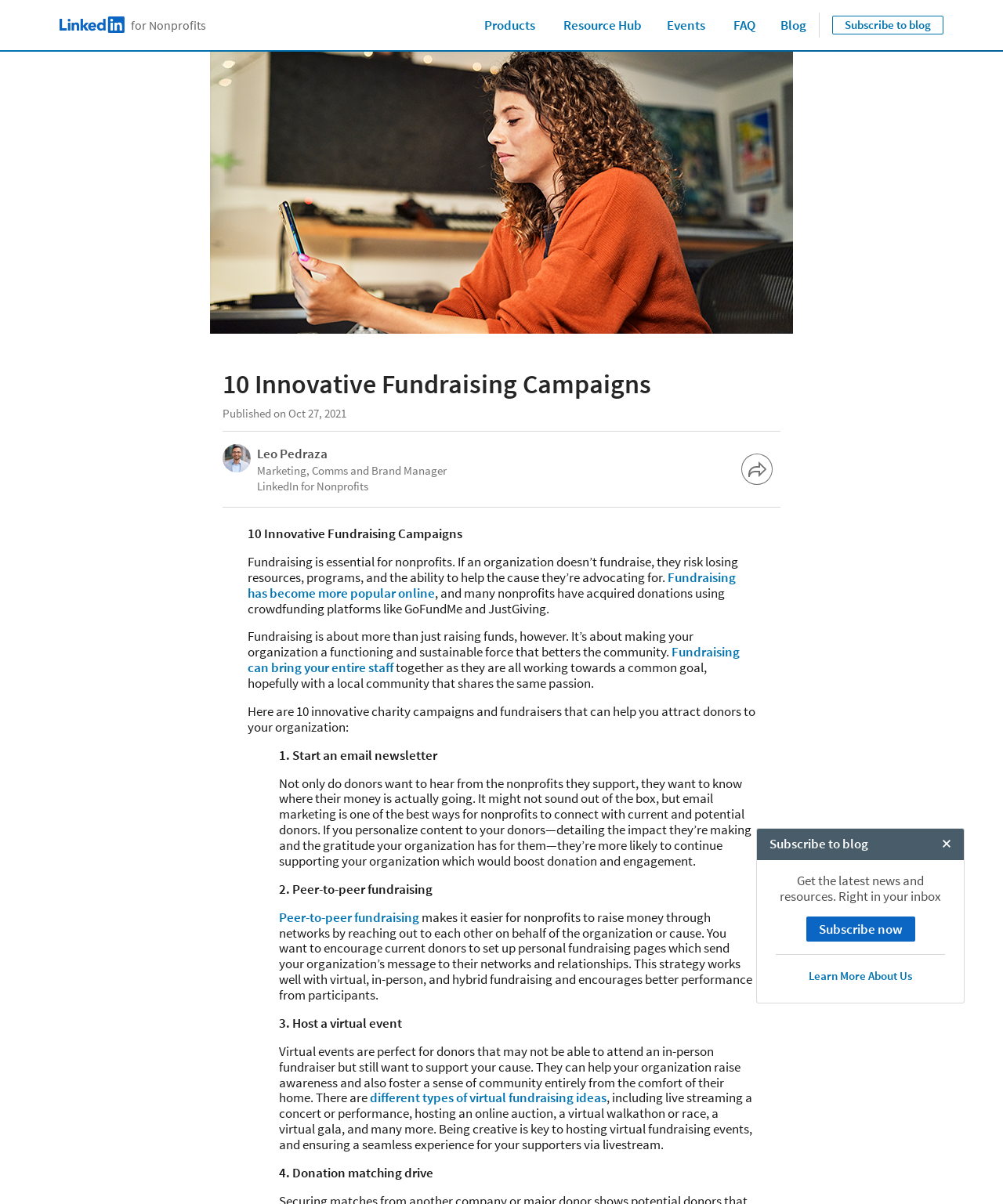Locate the bounding box coordinates of the element that needs to be clicked to carry out the instruction: "Learn more about the author Leo Pedraza". The coordinates should be given as four float numbers ranging from 0 to 1, i.e., [left, top, right, bottom].

[0.256, 0.37, 0.327, 0.384]